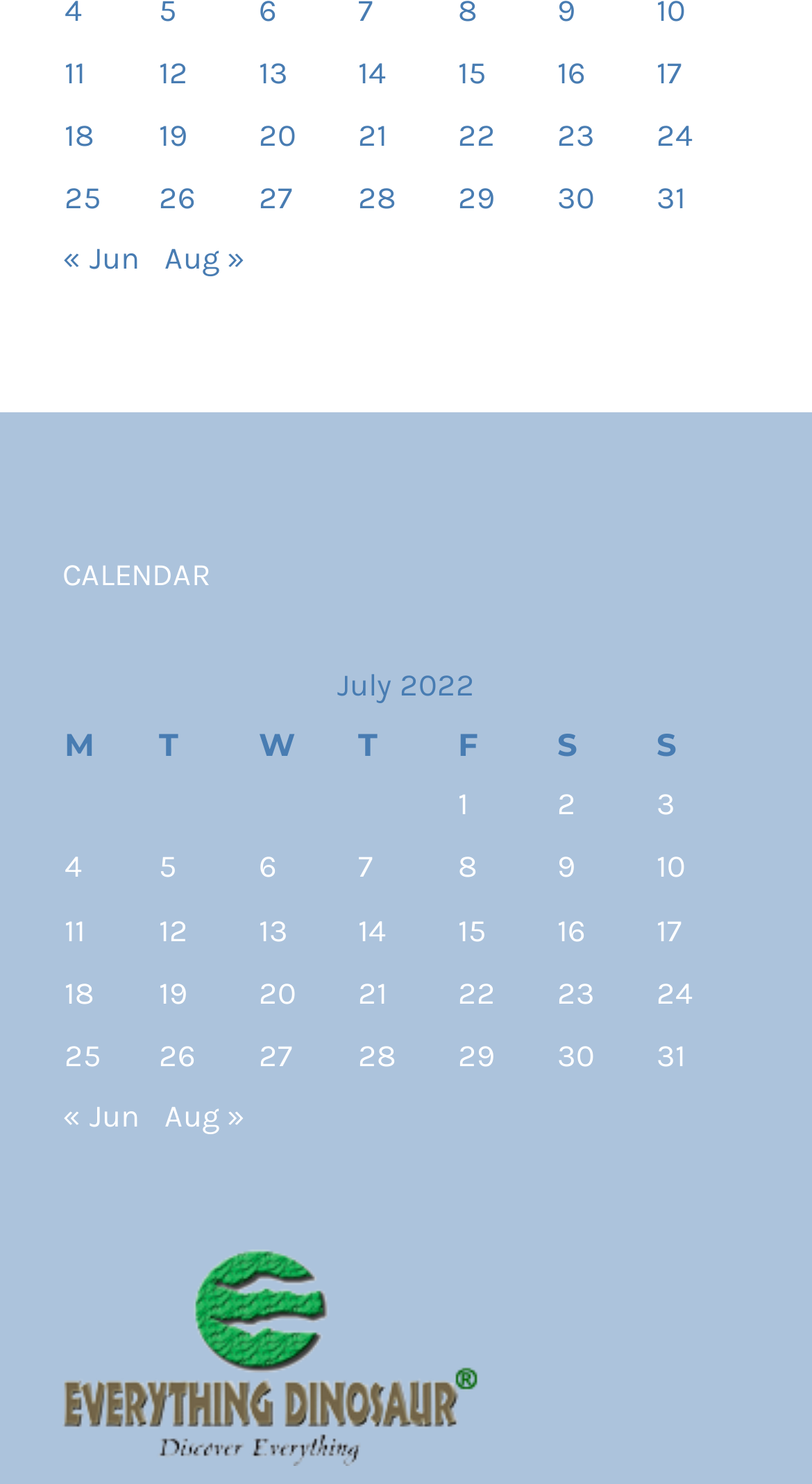What is the previous month?
Please answer using one word or phrase, based on the screenshot.

June